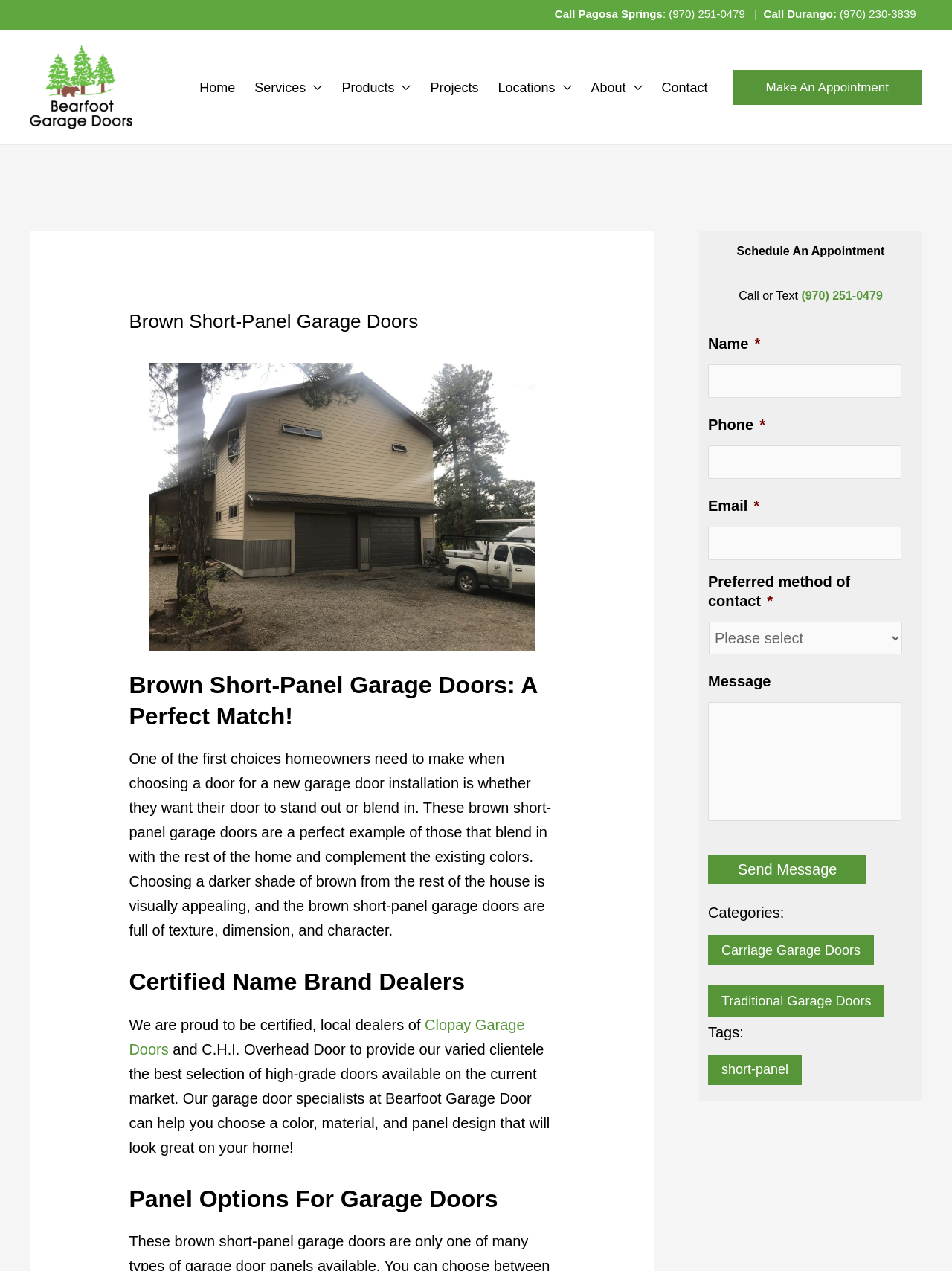Locate the UI element that matches the description Product in the webpage screenshot. Return the bounding box coordinates in the format (top-left x, top-left y, bottom-right x, bottom-right y), with values ranging from 0 to 1.

None